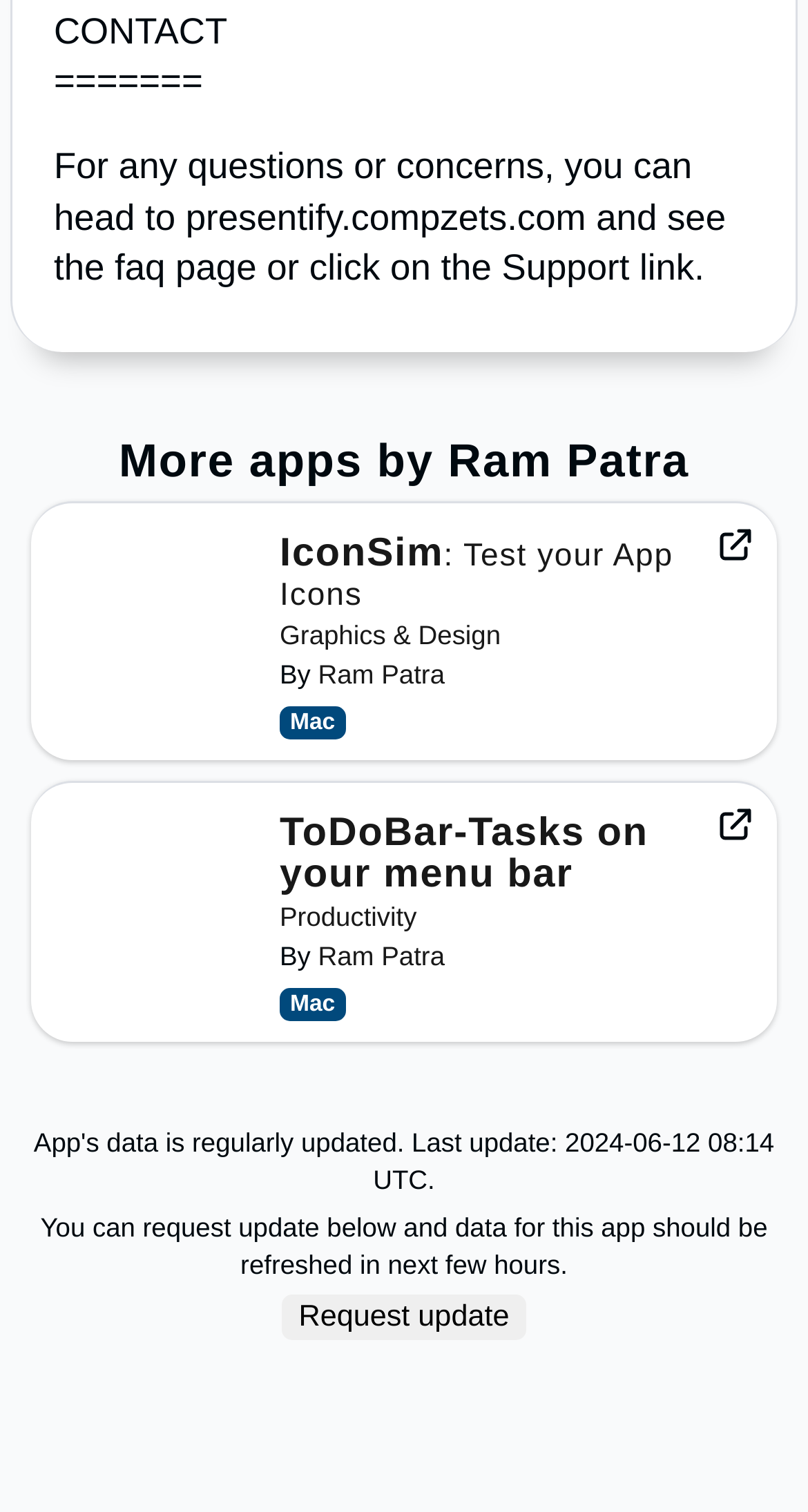Please determine the bounding box coordinates for the element that should be clicked to follow these instructions: "View ToDoBar-Tasks on your menu bar on App Store".

[0.885, 0.532, 0.936, 0.559]